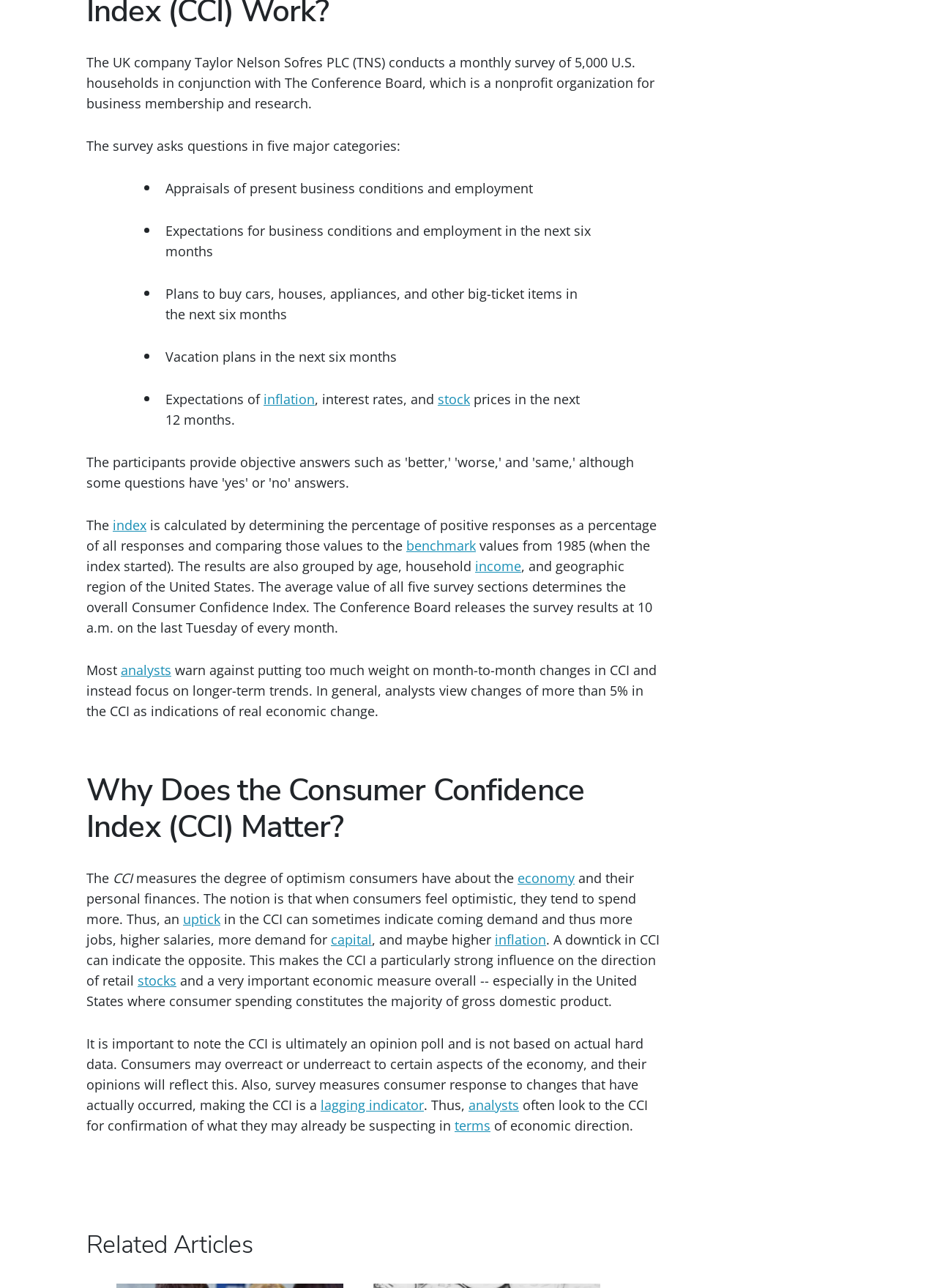What organization conducts a monthly survey of 5,000 U.S. households?
Please elaborate on the answer to the question with detailed information.

The question can be answered by reading the first sentence of the webpage, which states 'The UK company Taylor Nelson Sofres PLC (TNS) conducts a monthly survey of 5,000 U.S. households in conjunction with The Conference Board, which is a nonprofit organization for business membership and research.'